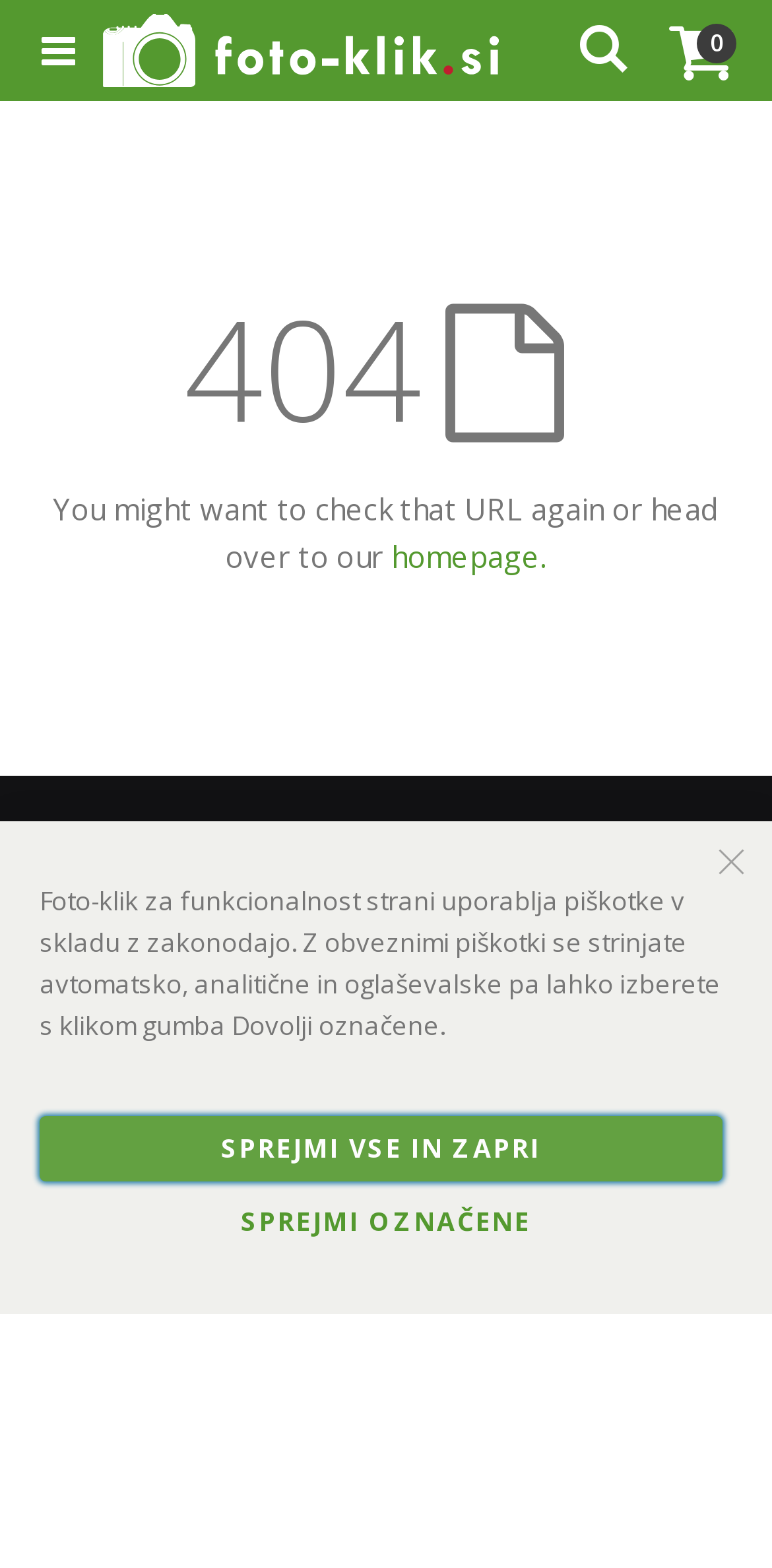Identify the bounding box coordinates of the HTML element based on this description: "Cart 0 items".

[0.867, 0.011, 0.949, 0.053]